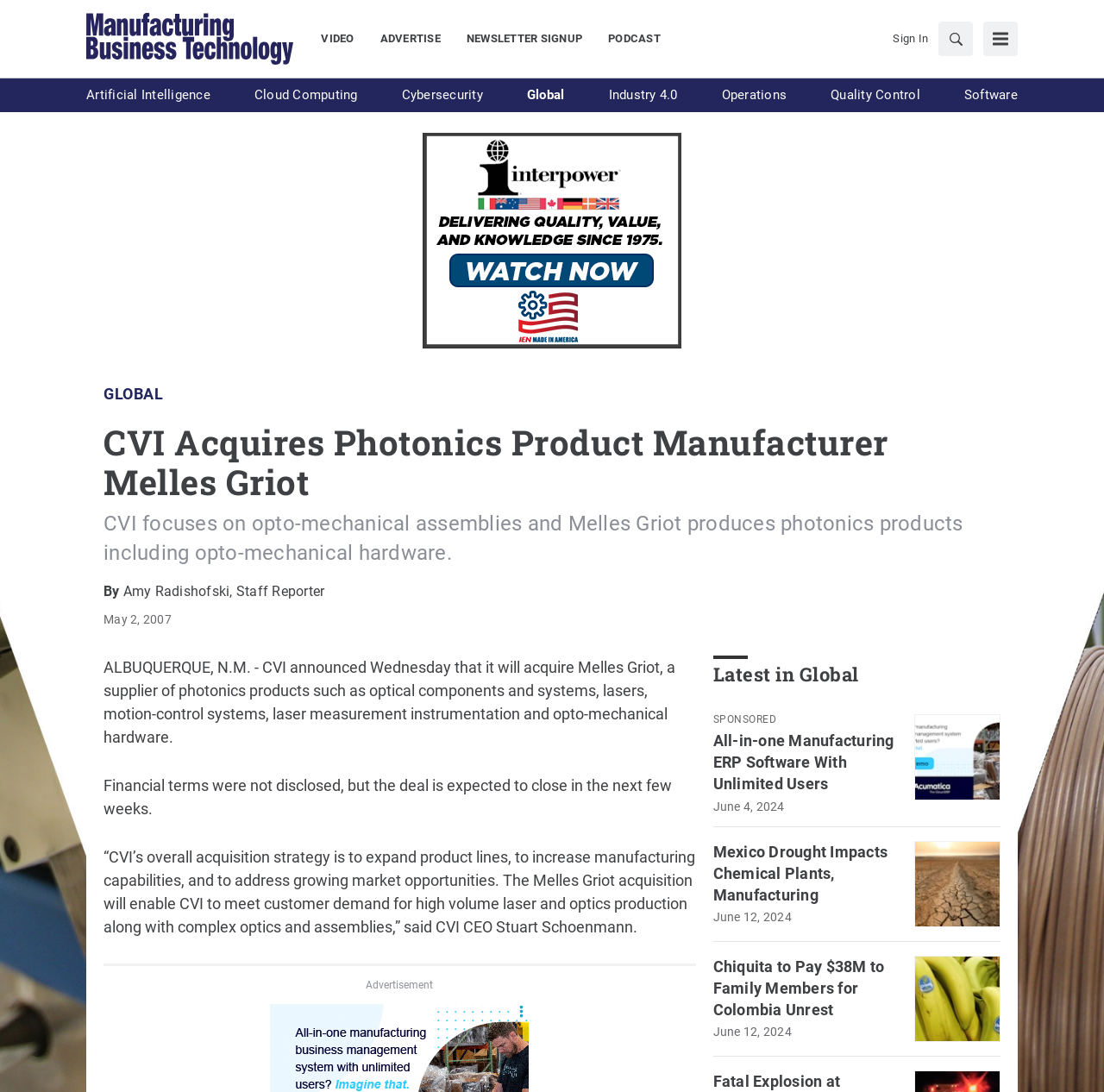Offer a meticulous caption that includes all visible features of the webpage.

The webpage is about CVI acquiring Melles Griot, a photonics product manufacturer. At the top, there is a navigation bar with links to various sections, including "VIDEO", "ADVERTISE", "NEWSLETTER SIGNUP", and "PODCAST". Below this, there is a primary navigation section with links to topics such as "Artificial Intelligence", "Cloud Computing", and "Cybersecurity".

The main content area is divided into two sections. On the left, there is a section with a heading "CVI Acquires Photonics Product Manufacturer Melles Griot" and a brief description of the acquisition. Below this, there is a paragraph of text providing more details about the acquisition, including the expected closing date and the benefits of the deal.

On the right, there is a section with a heading "Latest in Global" and a list of news articles. Each article has a heading, a brief summary, and a link to read more. The articles are about various topics, including manufacturing ERP software, drought impacts on chemical plants, and Chiquita's payment to family members for Colombia unrest.

There are also several images on the page, including a logo for "Manufacturing Business Technology" at the top, and images accompanying each of the news articles. Additionally, there is a search bar at the top right corner of the page, and a button to toggle the menu.